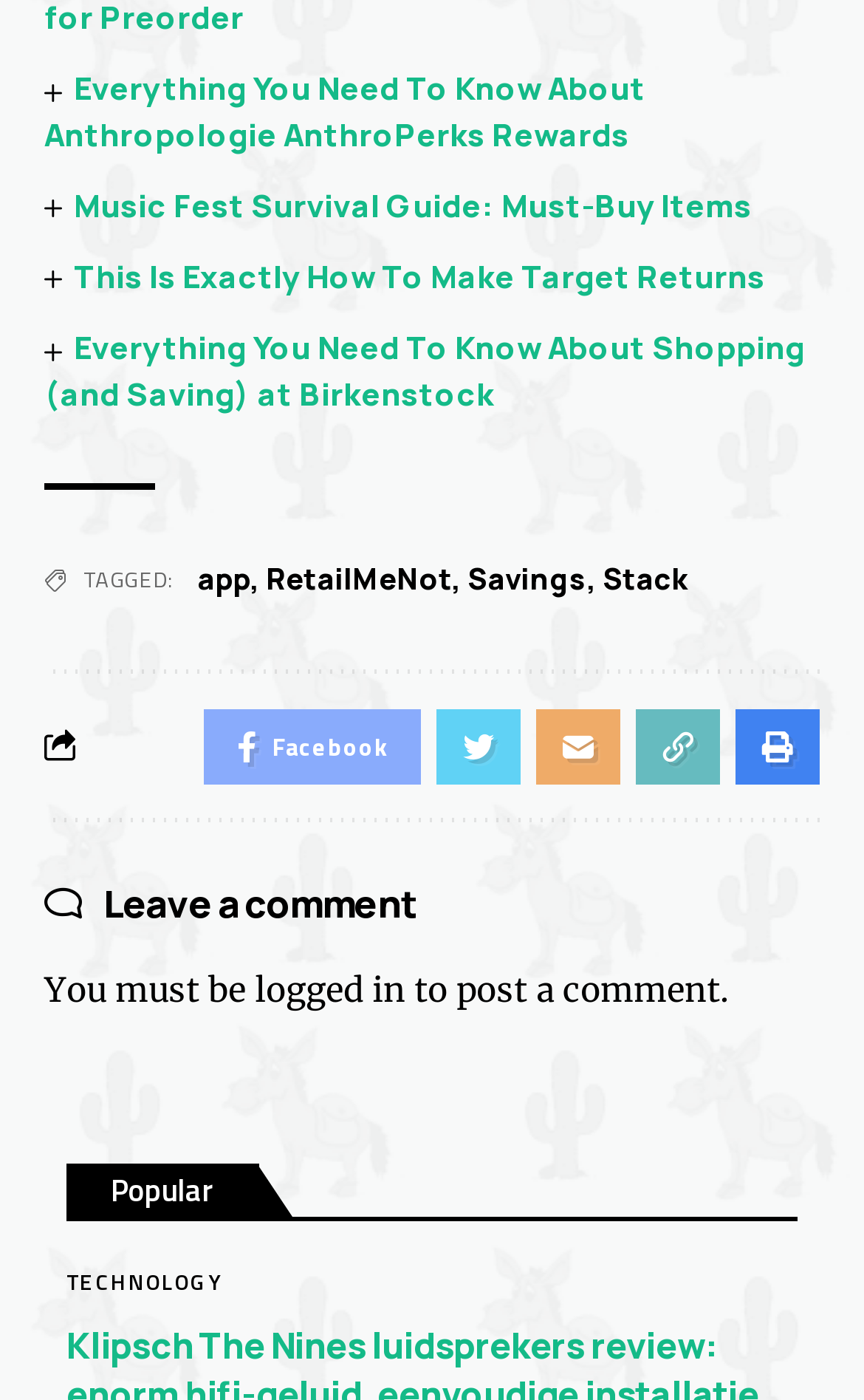Please answer the following question using a single word or phrase: 
What is the text above the comment section?

Leave a comment